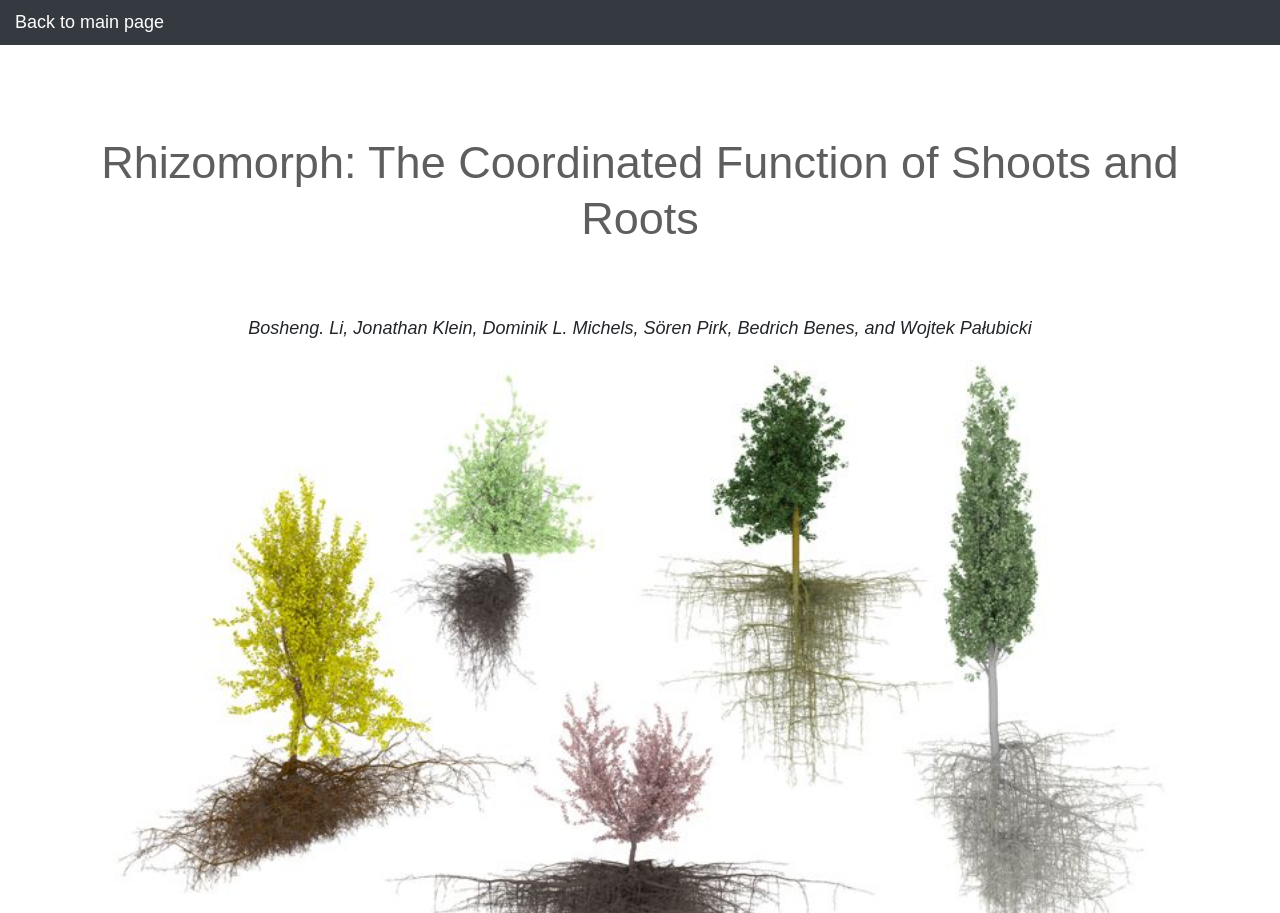Using the provided element description, identify the bounding box coordinates as (top-left x, top-left y, bottom-right x, bottom-right y). Ensure all values are between 0 and 1. Description: Related Websites and Social Media

None